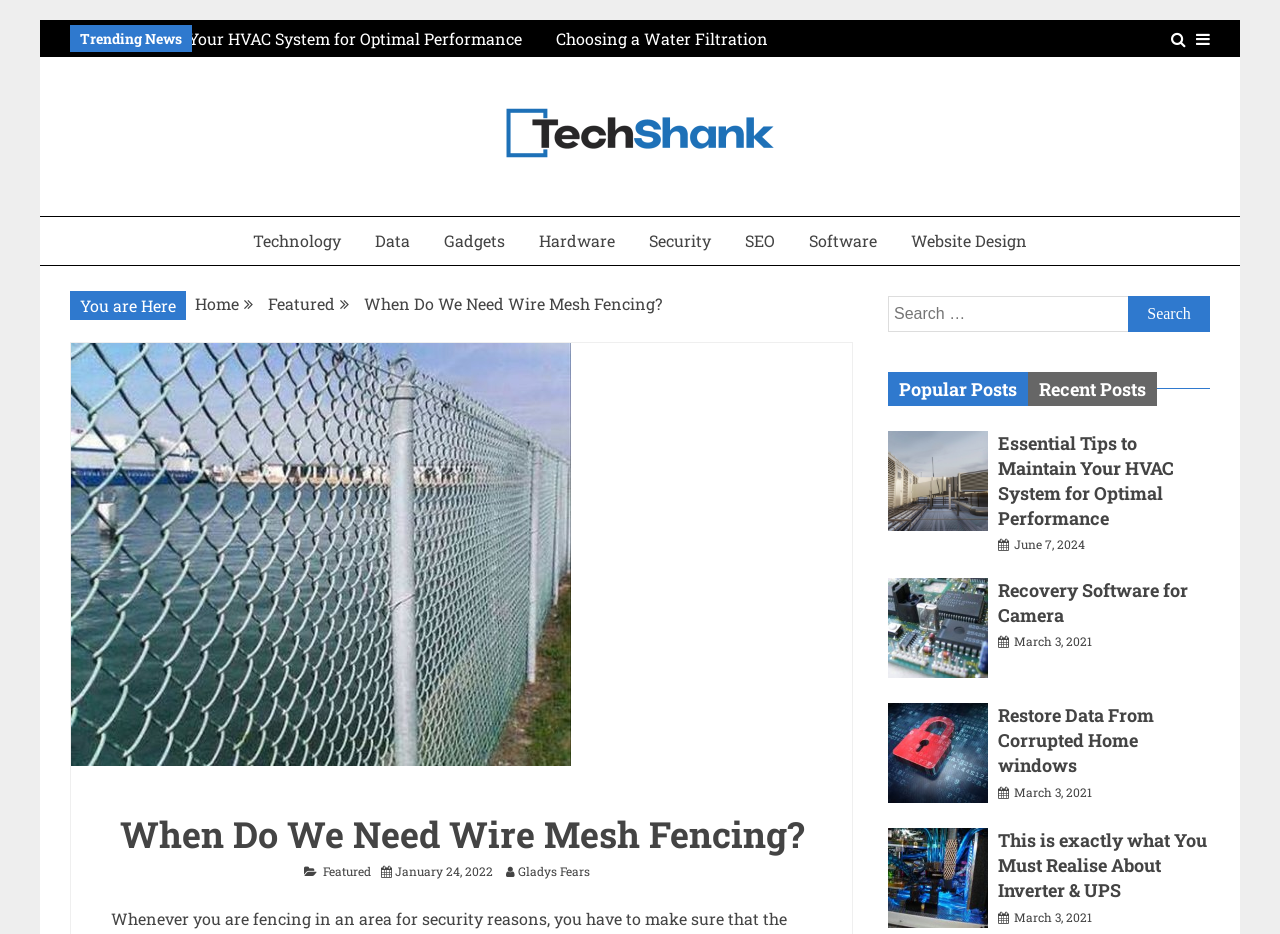Determine the bounding box for the HTML element described here: "parent_node: Search for: value="Search"". The coordinates should be given as [left, top, right, bottom] with each number being a float between 0 and 1.

[0.881, 0.316, 0.945, 0.355]